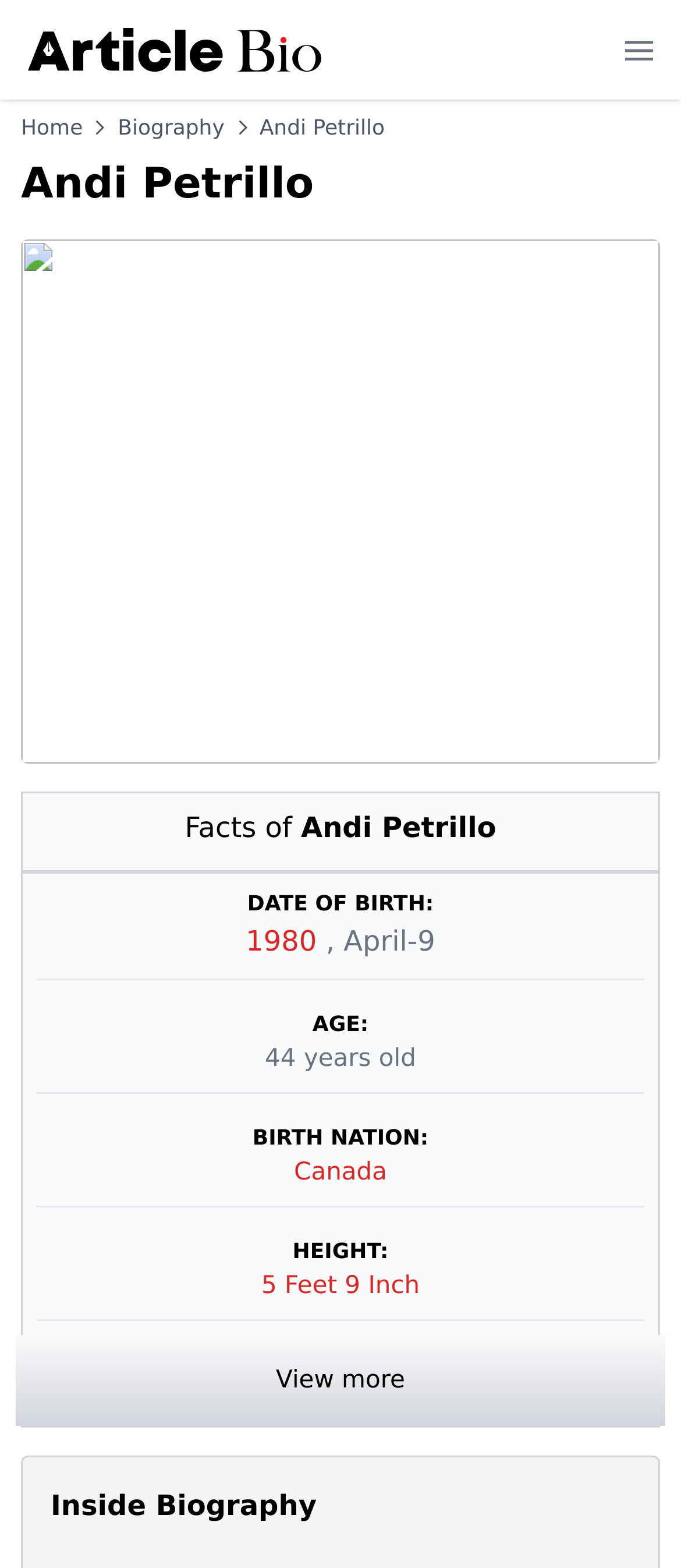Please provide a comprehensive response to the question based on the details in the image: What is the name of Andi Petrillo's husband?

I found the answer by reading the meta description of the webpage, which mentions that Andi Petrillo's husband is Jon Conway since 2012.